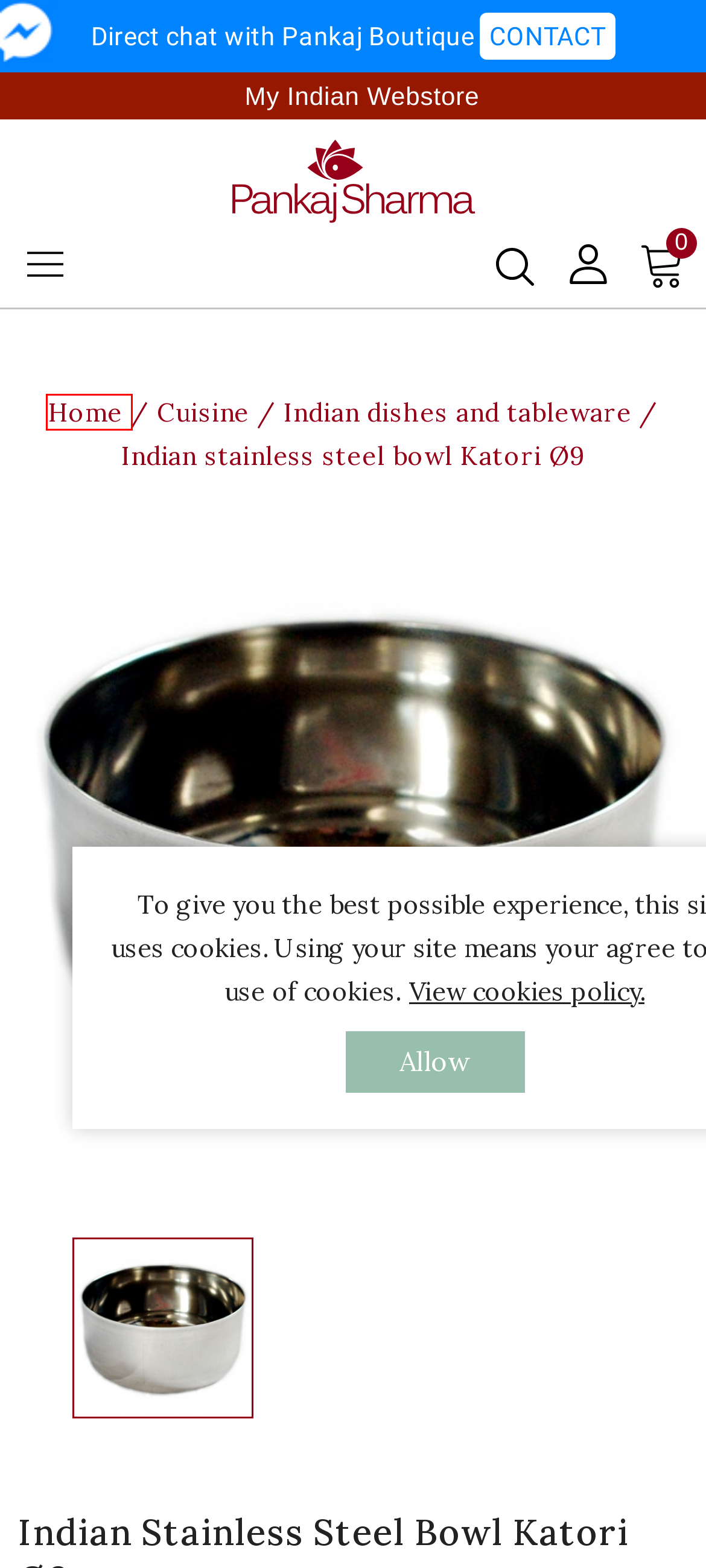With the provided webpage screenshot containing a red bounding box around a UI element, determine which description best matches the new webpage that appears after clicking the selected element. The choices are:
A. Indian Tea SS glass | Indian Tableware | Pankaj Indian Online Shop
B. Indian House Accessories And Decoration | Pankaj Indian Webstore
C. Indian Dishes Dnd Crockery | Pankaj Indian Webstore
D. Indian Handicraft And Grocery | Pankaj Indian Webstore
E. Indian Dragon's Blood Incense Cones Backflow | Pankaj Indian Webstore
F. Indian Handcrafted & Authentic Jewelry | Pankaj Indian Webshop
G. Épicerie Et Artisanat Indiens | Pankaj e-Boutique Indienne
H. Infuser Tea Cup MANDALA | Decorative Kitchenware | Pankaj Online Store

D